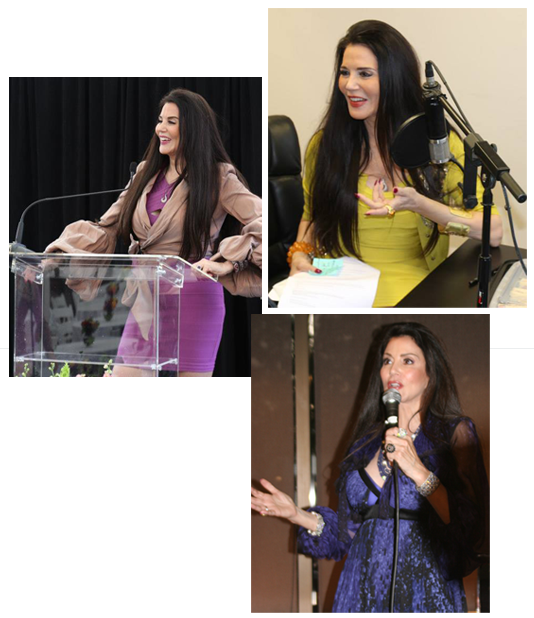What is Barbara Lazaroff's profession?
Please provide a full and detailed response to the question.

The caption highlights Barbara Lazaroff's roles as a speaker, designer, and media personality, reflecting her expertise in hospitality and marketing, which suggests that her profession is a combination of speaking and designing.